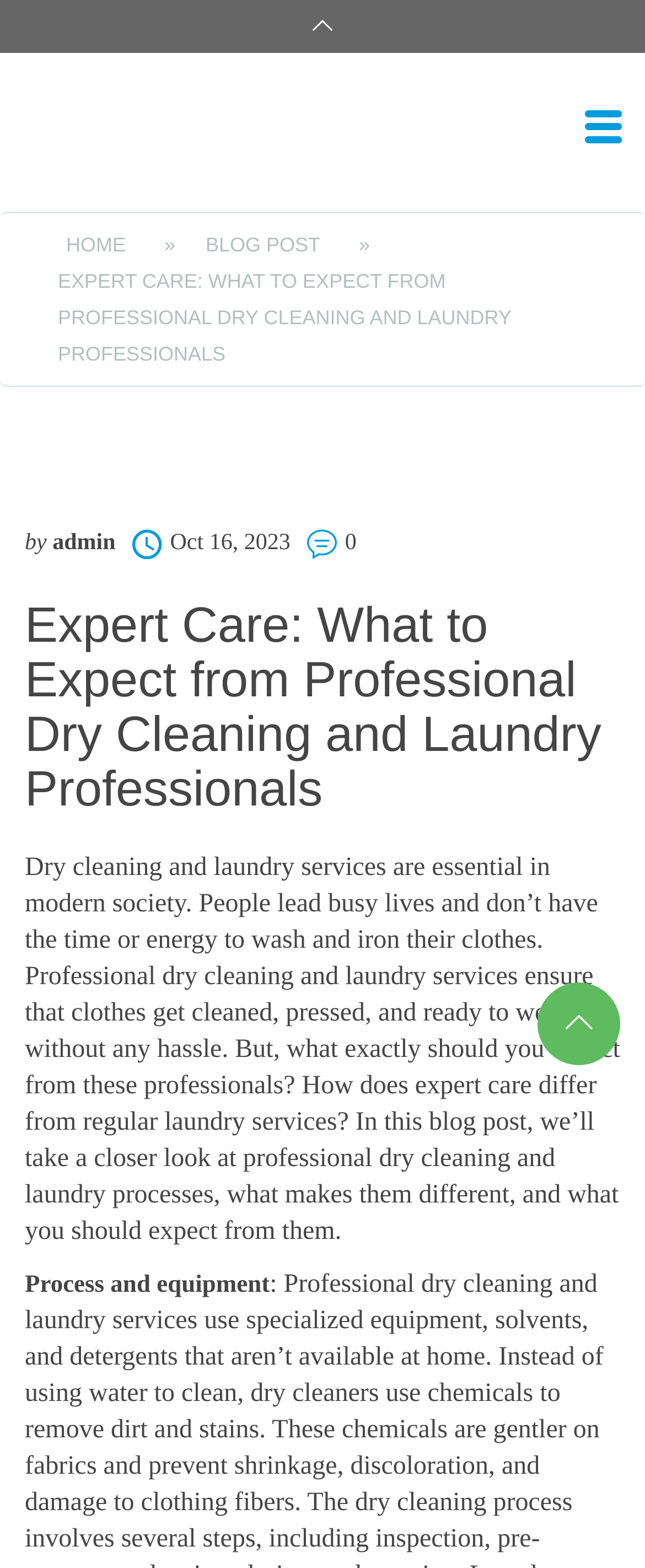What is the name of the company?
We need a detailed and meticulous answer to the question.

I found the company name by looking at the top-left corner of the webpage, where I saw an image with the text 'Blue Tie'.